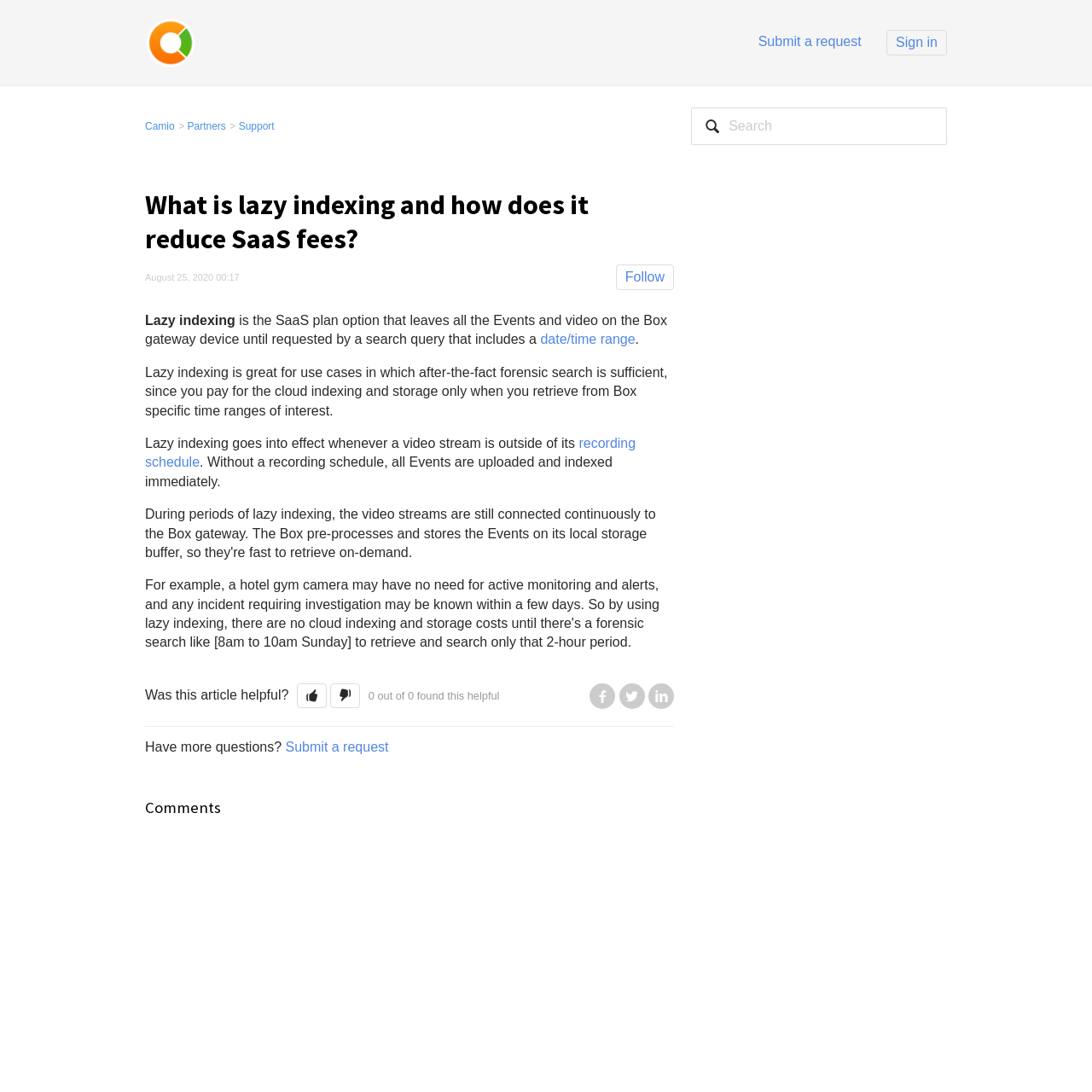Extract the primary header of the webpage and generate its text.

What is lazy indexing and how does it reduce SaaS fees?